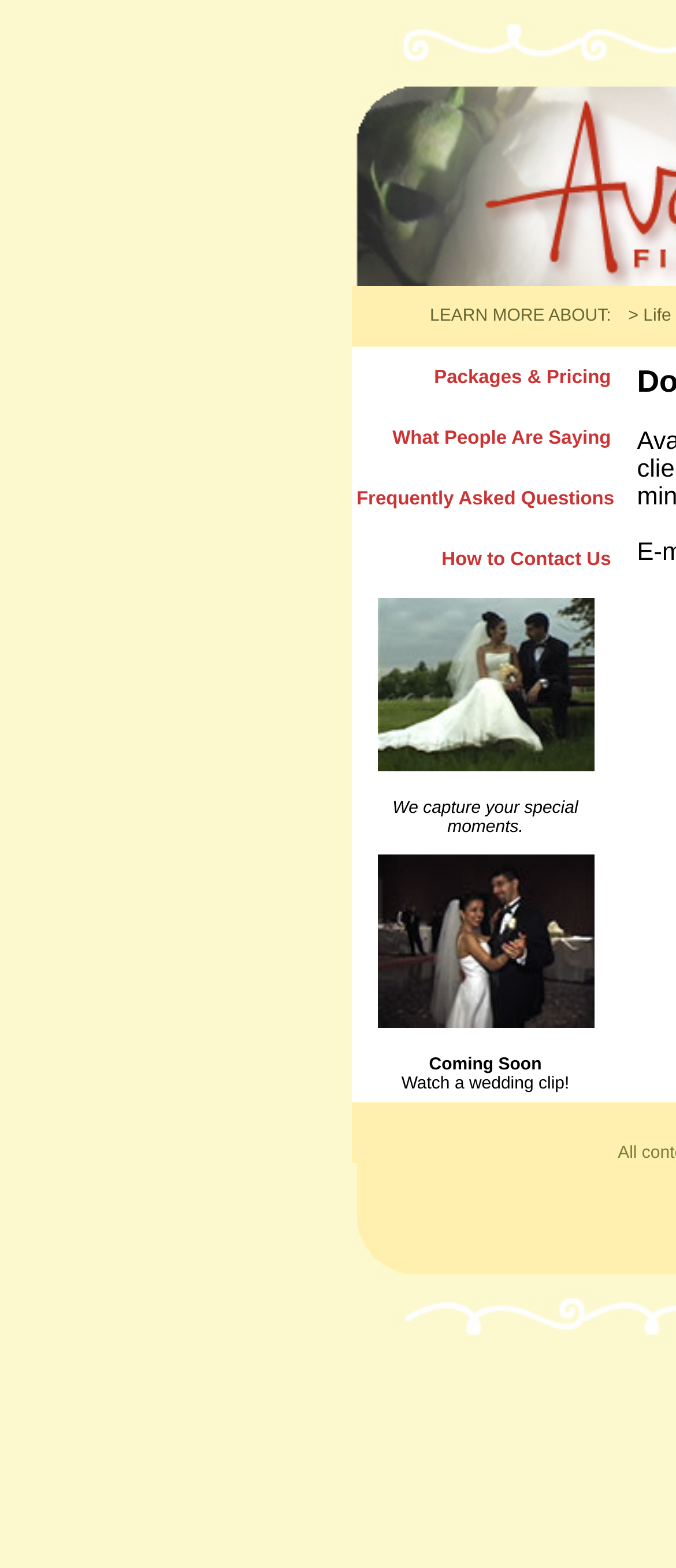Answer the following query concisely with a single word or phrase:
What is the first menu item?

LEARN MORE ABOUT